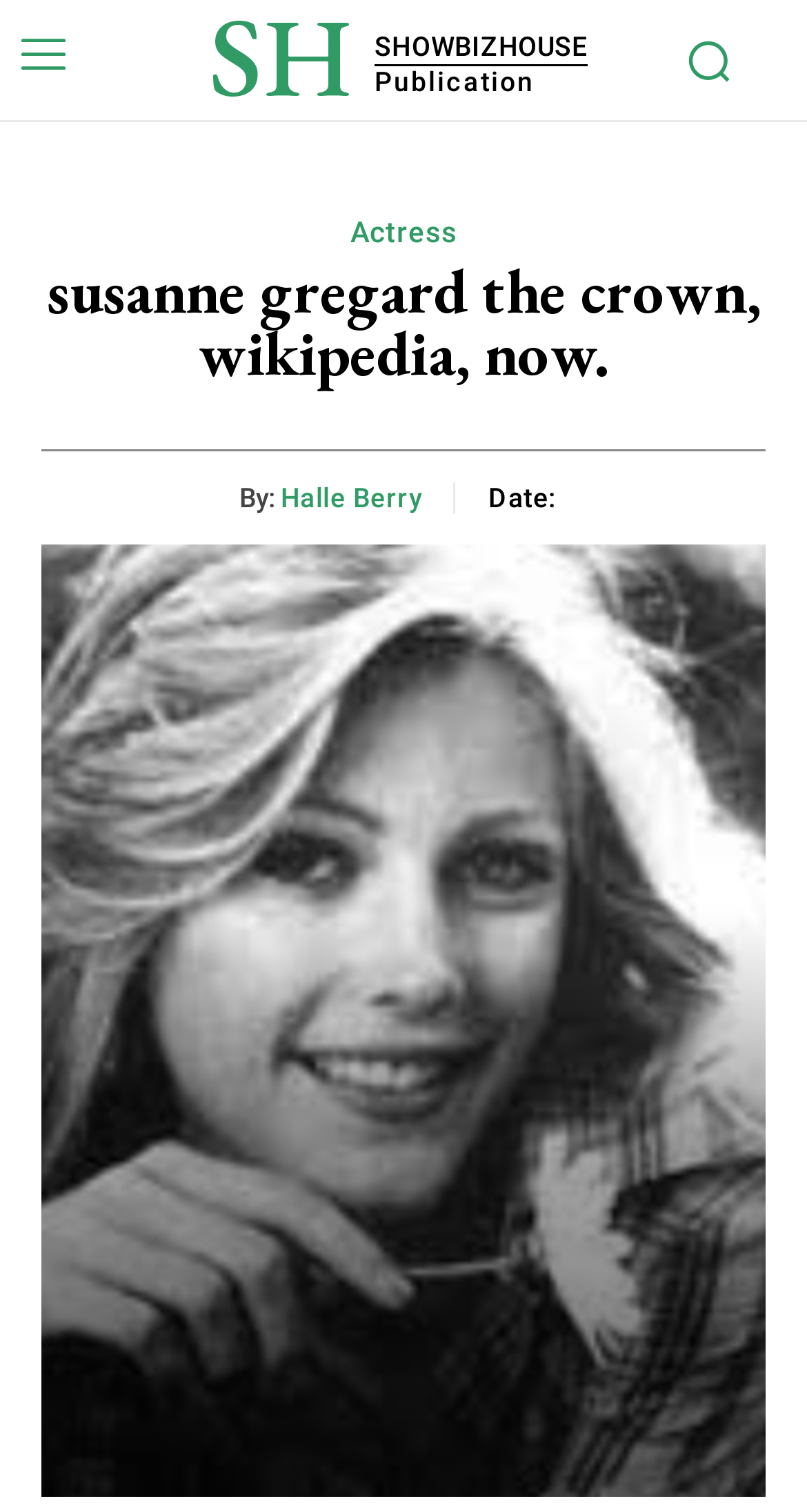Answer the question using only a single word or phrase: 
What is the purpose of the 'Total Shares' element?

To display total shares